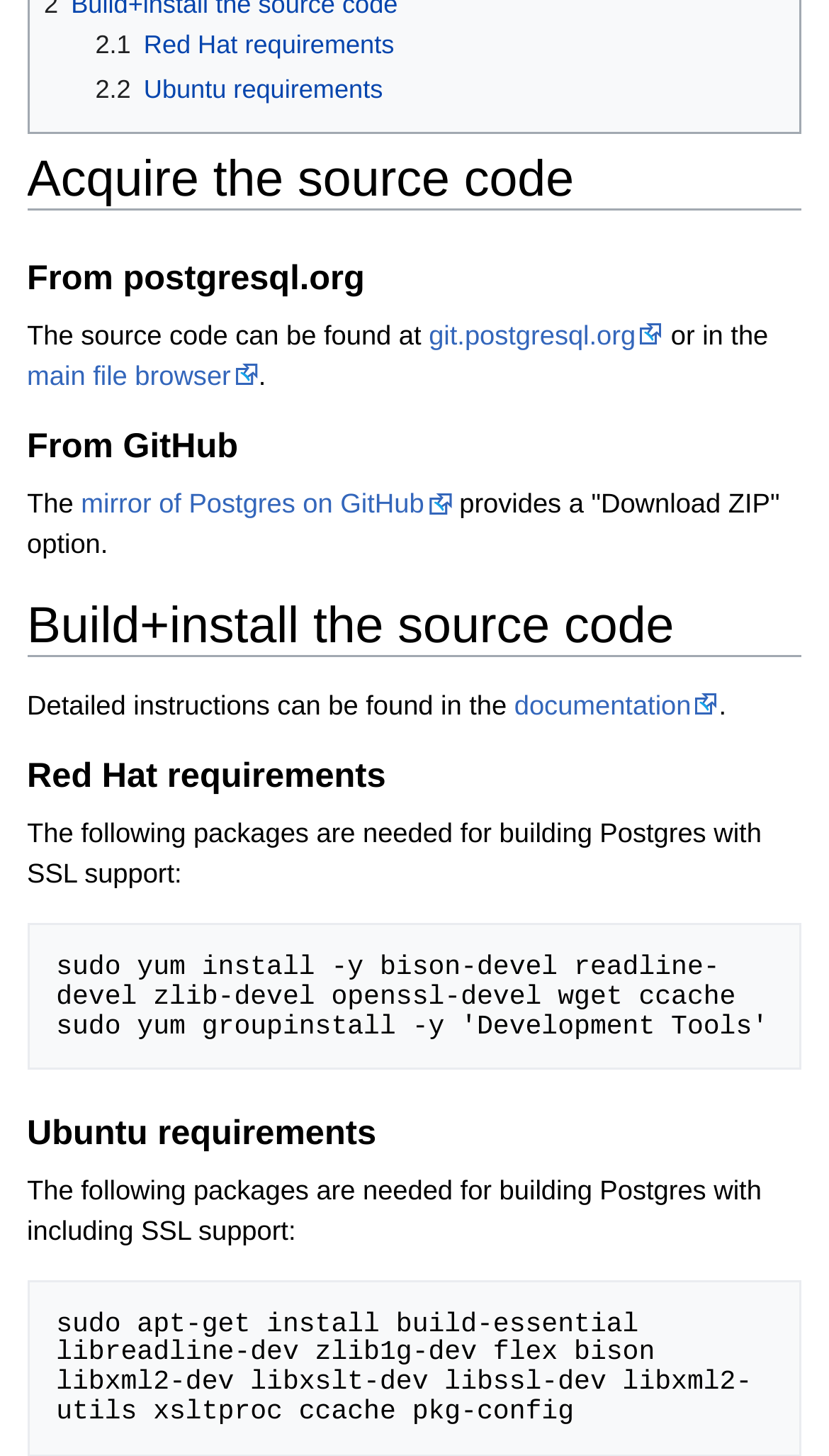Locate the bounding box coordinates of the UI element described by: "2.1 Red Hat requirements". Provide the coordinates as four float numbers between 0 and 1, formatted as [left, top, right, bottom].

[0.115, 0.021, 0.476, 0.042]